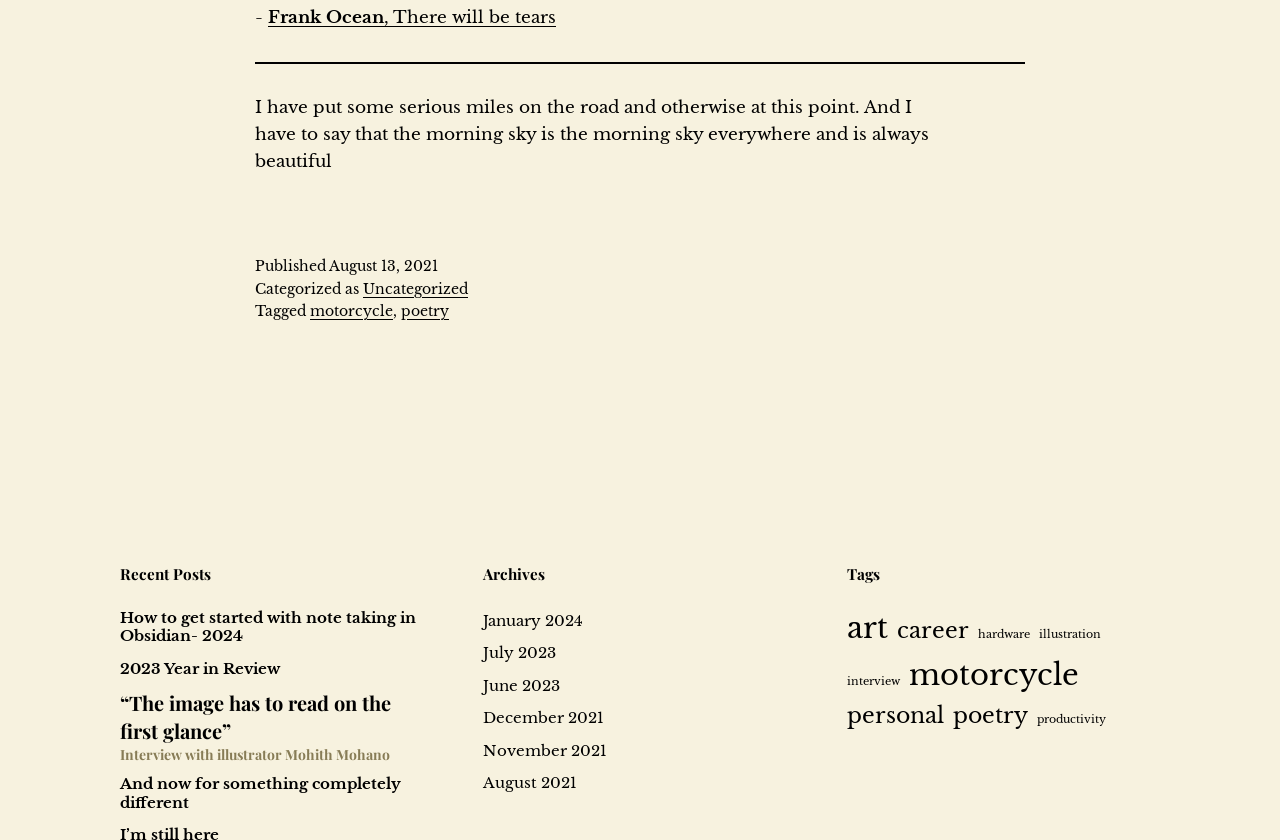Locate the bounding box of the user interface element based on this description: "2023 Year in Review".

[0.094, 0.785, 0.219, 0.807]